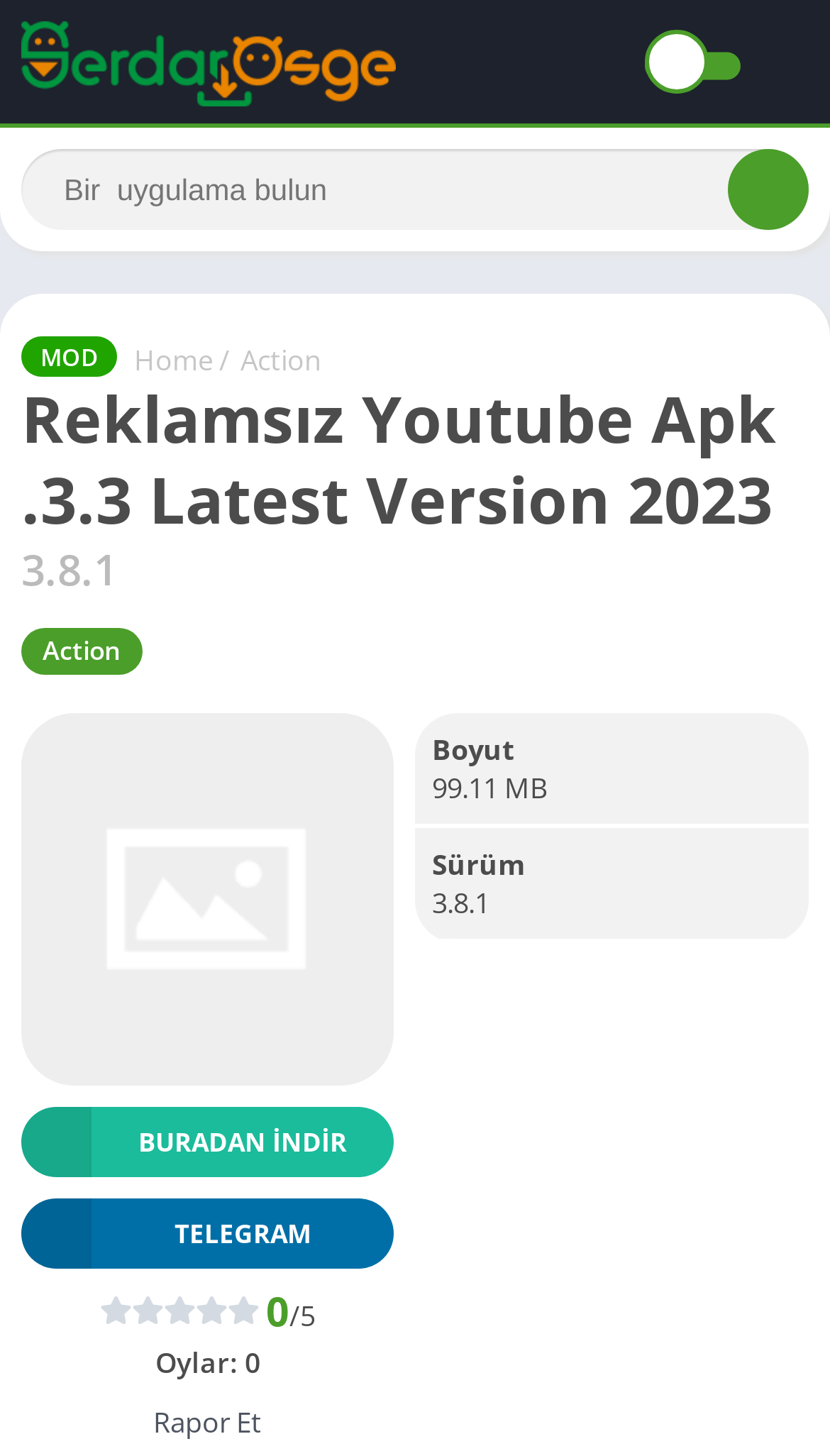What is the size of the APK?
Use the image to give a comprehensive and detailed response to the question.

I found the answer by looking at the StaticText element with the text '99.11 MB' which is located near the 'Boyut' text, indicating that it is the size of the APK.